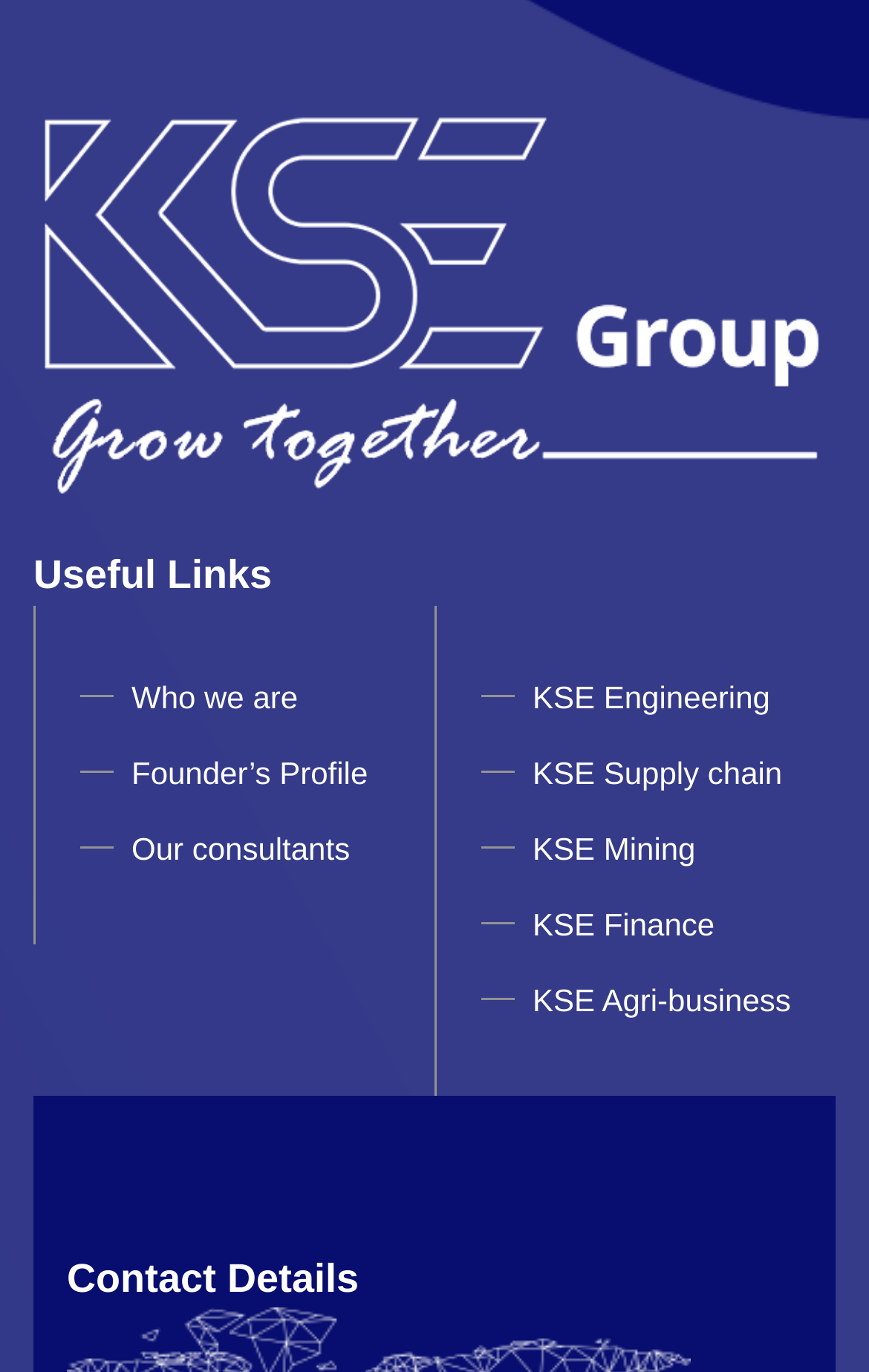Specify the bounding box coordinates for the region that must be clicked to perform the given instruction: "View Who we are page".

[0.151, 0.494, 0.343, 0.52]